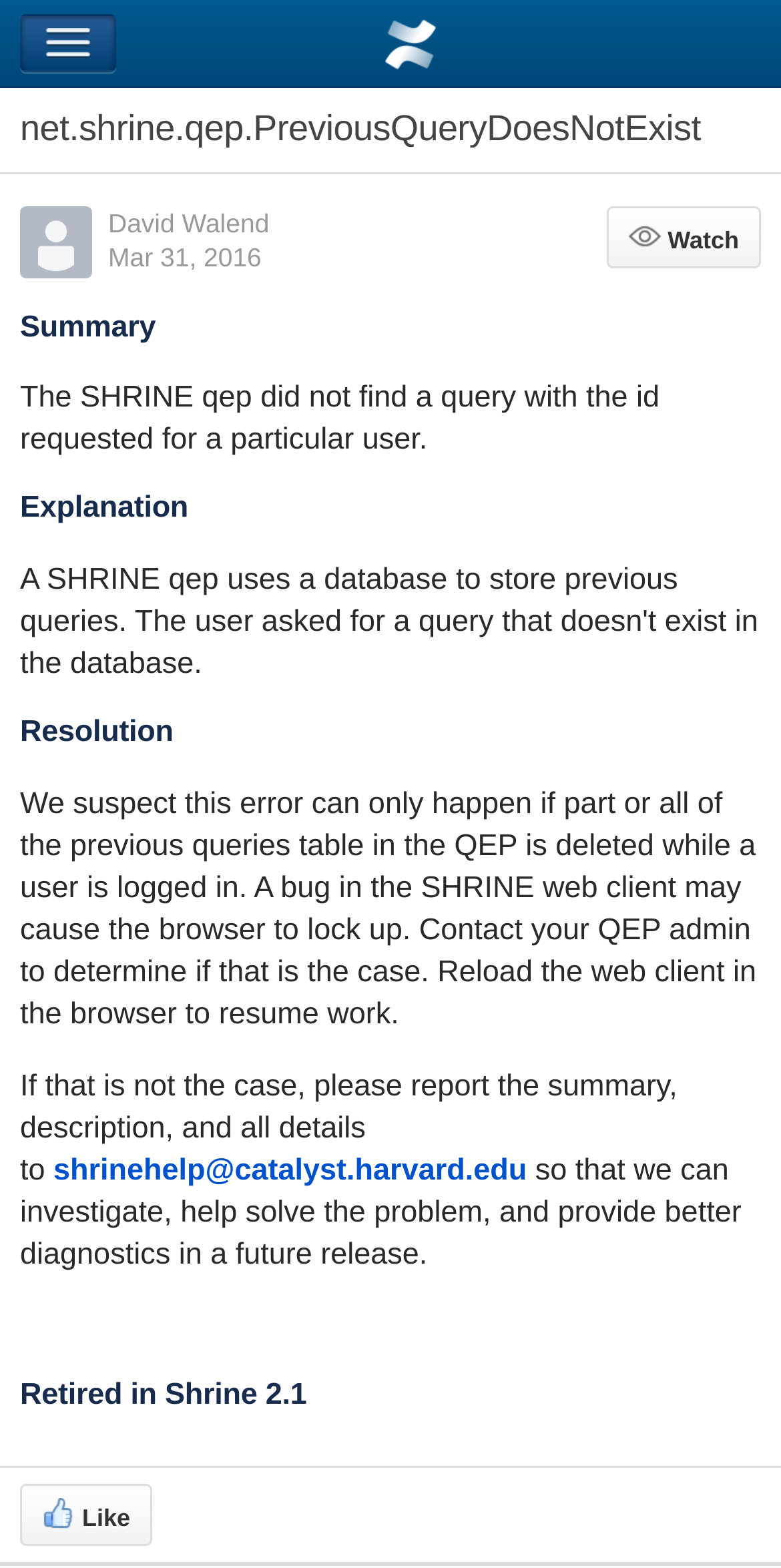What is the date of this page?
Please give a well-detailed answer to the question.

The date is mentioned next to the author's name, which is displayed on the page. The link 'Mar 31, 2016' is located below the author's avatar, indicating the date when this page was created or updated.